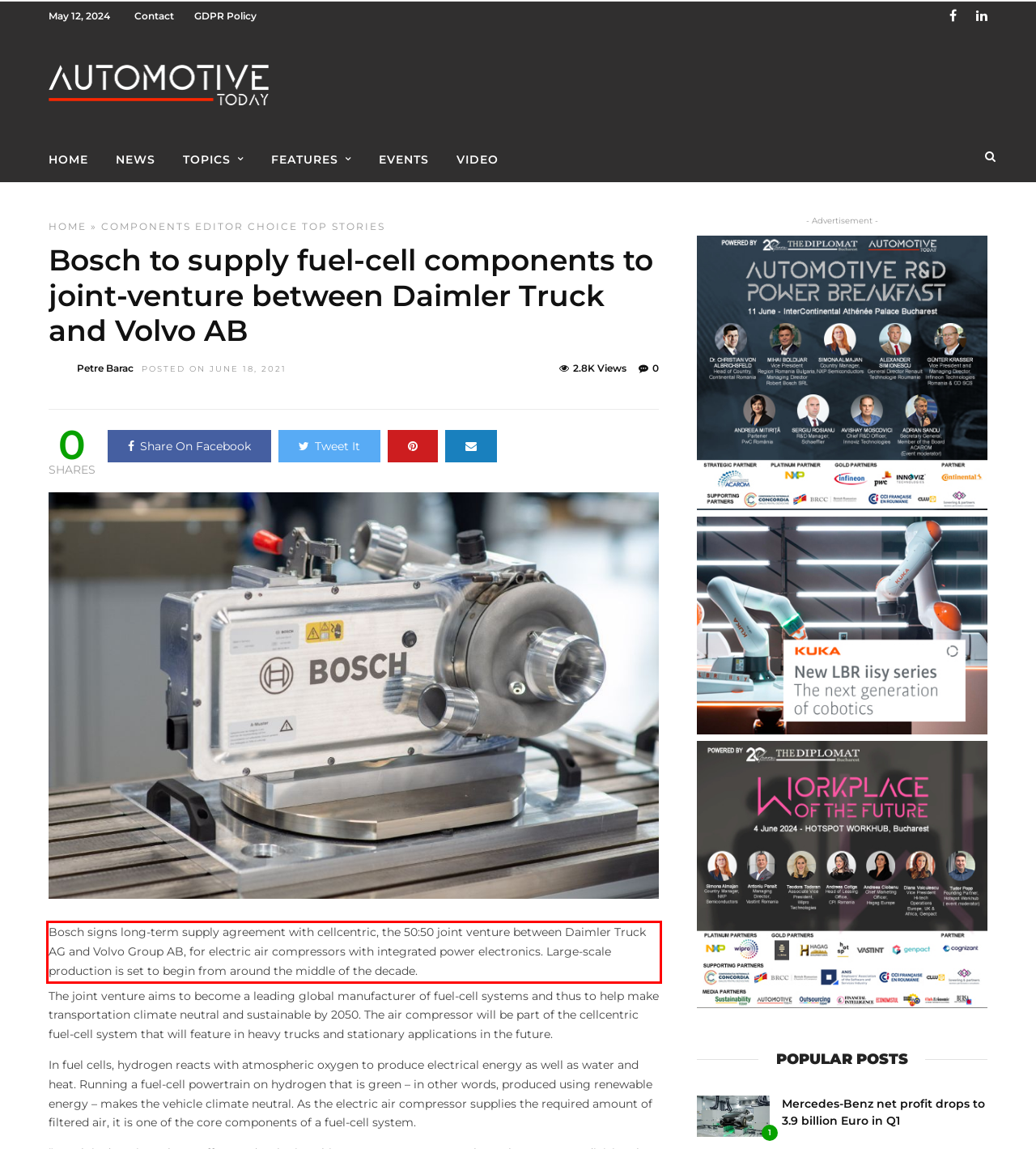With the provided screenshot of a webpage, locate the red bounding box and perform OCR to extract the text content inside it.

Bosch signs long-term supply agreement with cellcentric, the 50:50 joint venture between Daimler Truck AG and Volvo Group AB, for electric air compressors with integrated power electronics. Large-scale production is set to begin from around the middle of the decade.